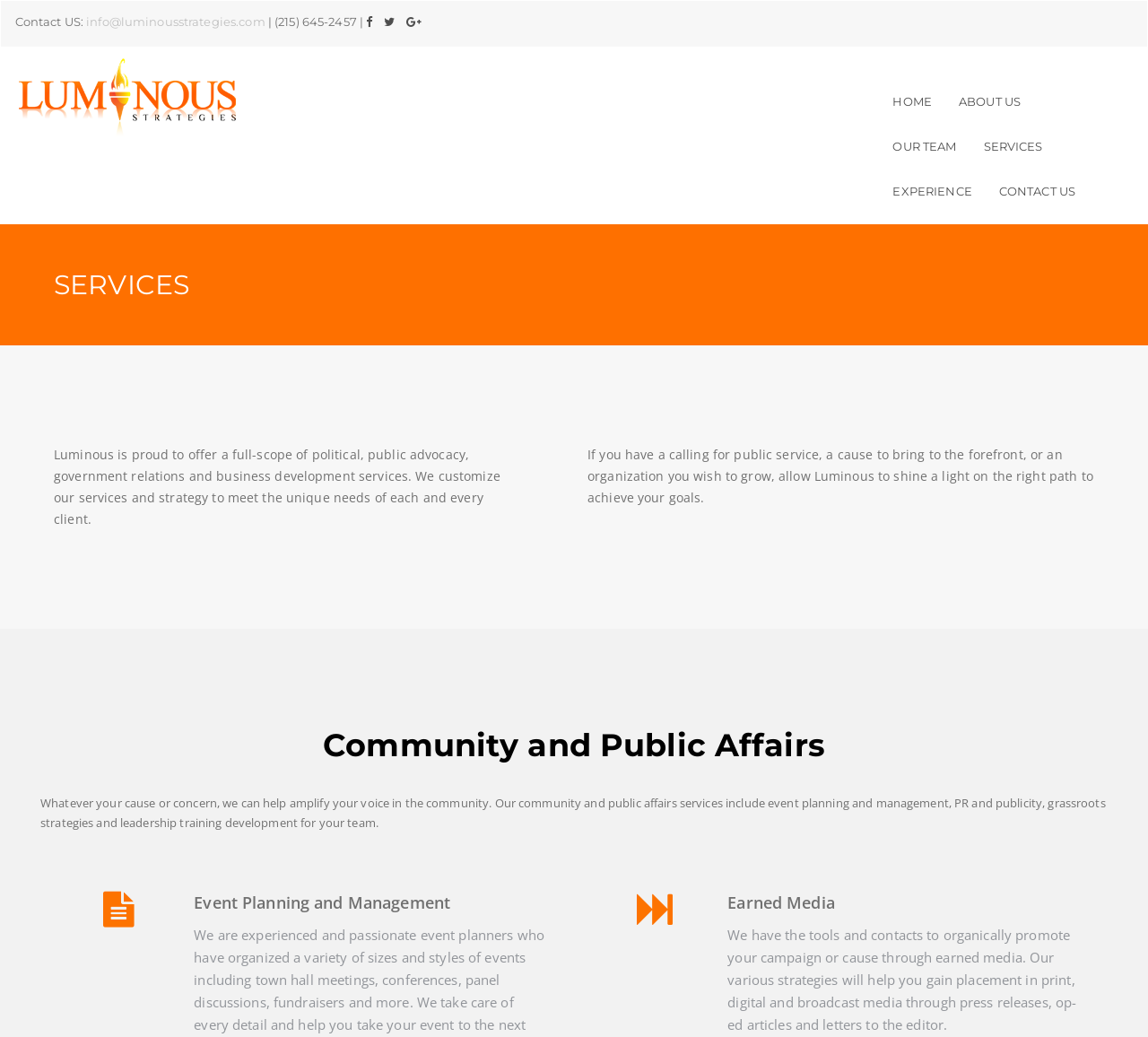Please examine the image and answer the question with a detailed explanation:
What is the phone number to contact?

I found the phone number by looking at the StaticText element with the text '(215) 645-2457' which is located near the 'Contact US:' text.